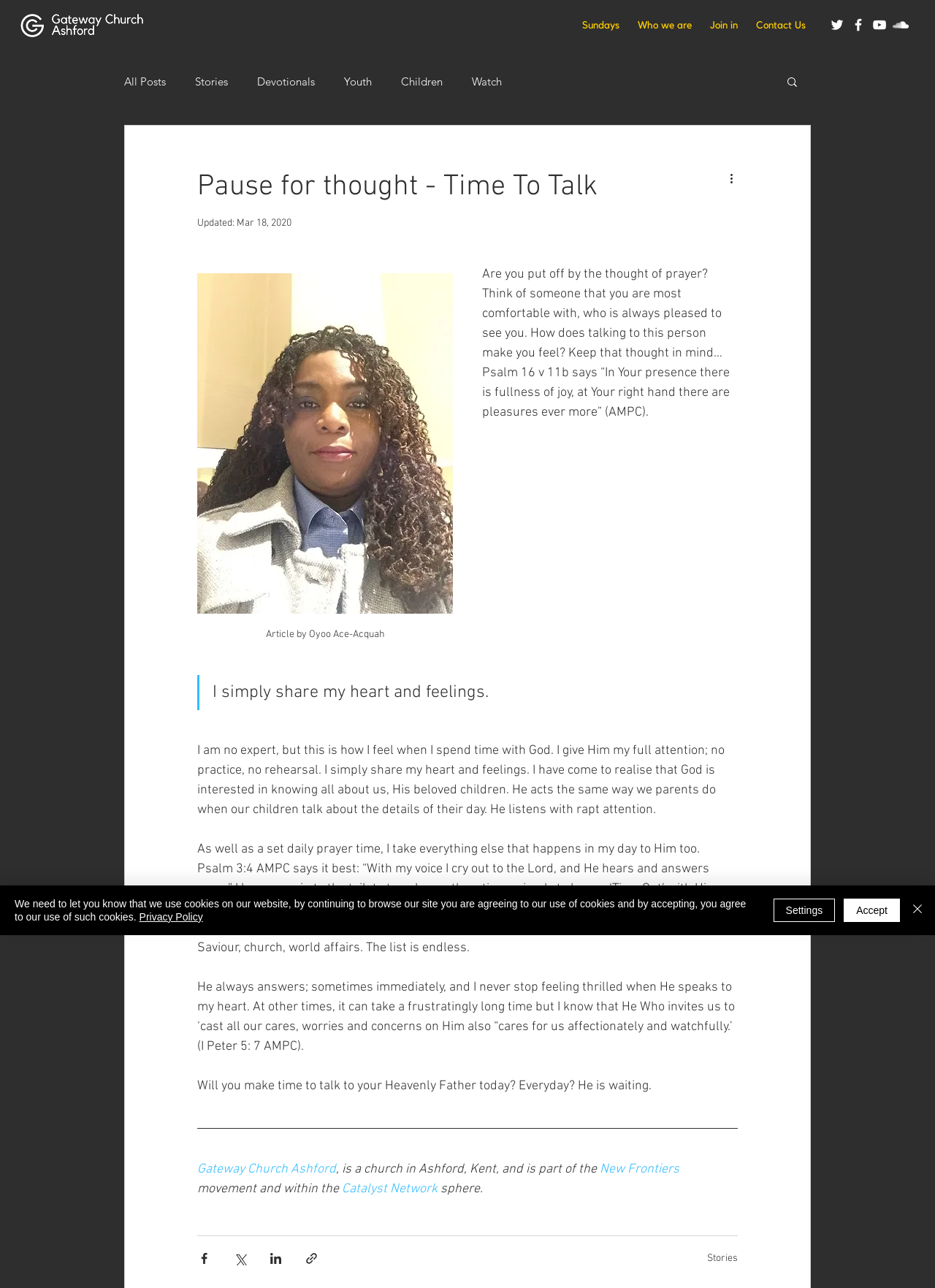Find and indicate the bounding box coordinates of the region you should select to follow the given instruction: "Read the article by Oyoo Ace-Acquah".

[0.211, 0.212, 0.484, 0.509]